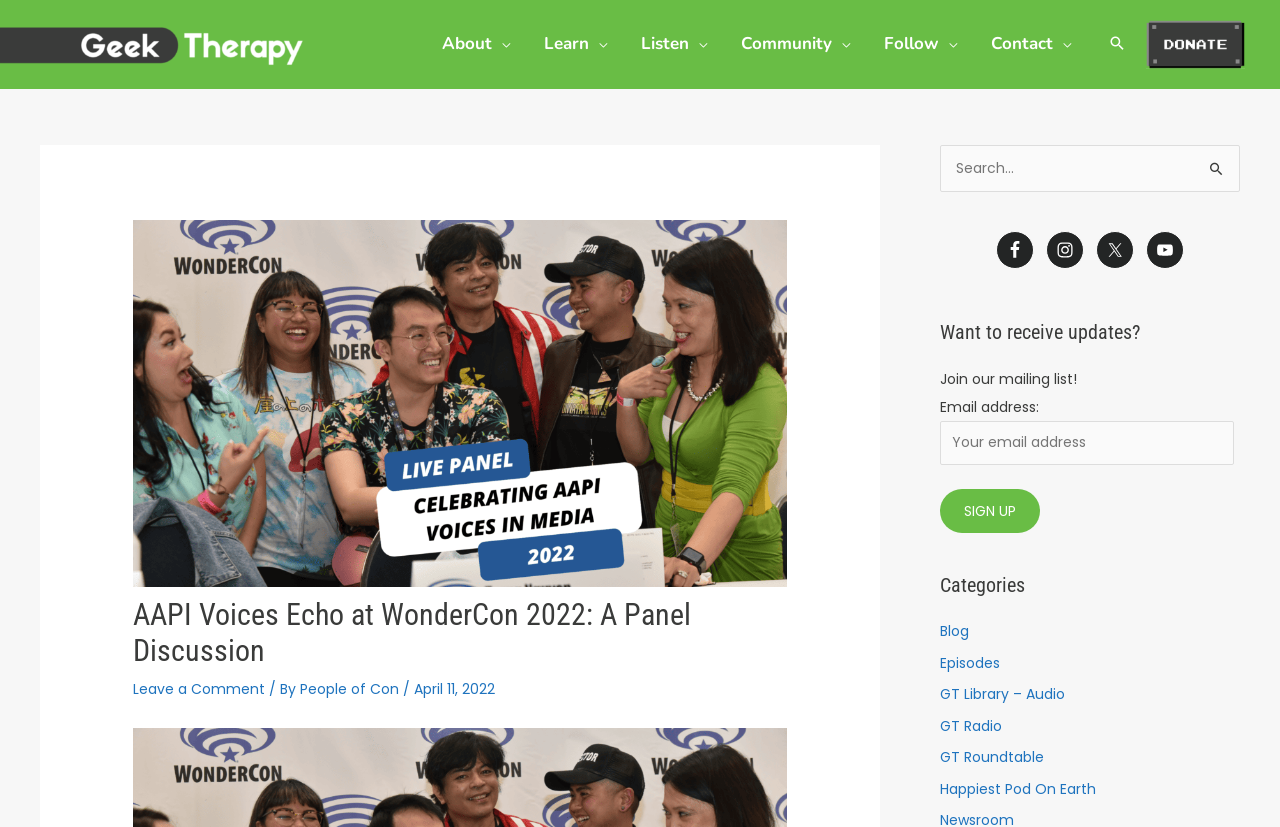Locate the bounding box coordinates of the element that should be clicked to execute the following instruction: "Search for something".

[0.734, 0.175, 0.969, 0.232]